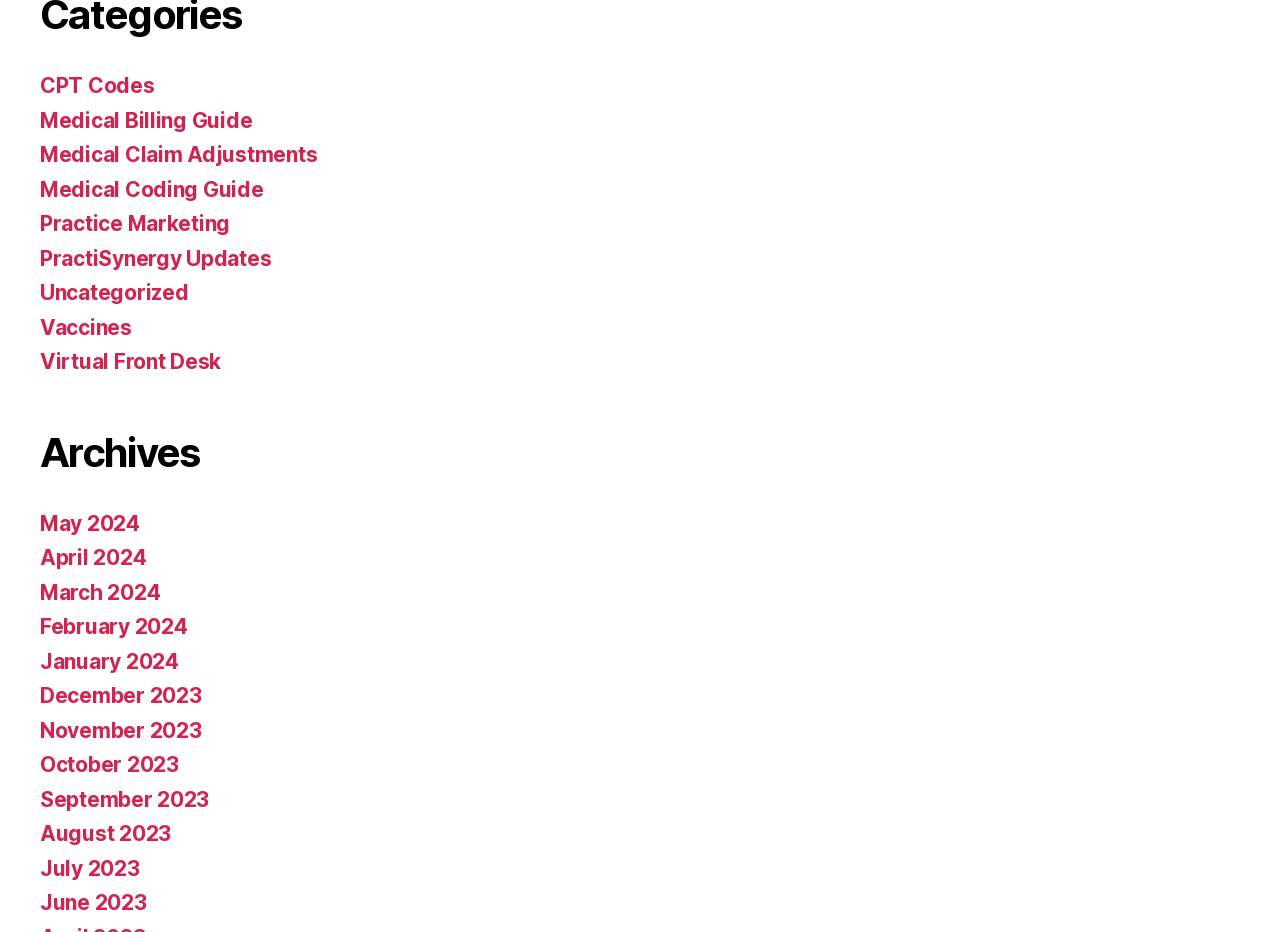Bounding box coordinates are specified in the format (top-left x, top-left y, bottom-right x, bottom-right y). All values are floating point numbers bounded between 0 and 1. Please provide the bounding box coordinate of the region this sentence describes: Medical Billing Guide

[0.031, 0.115, 0.197, 0.142]